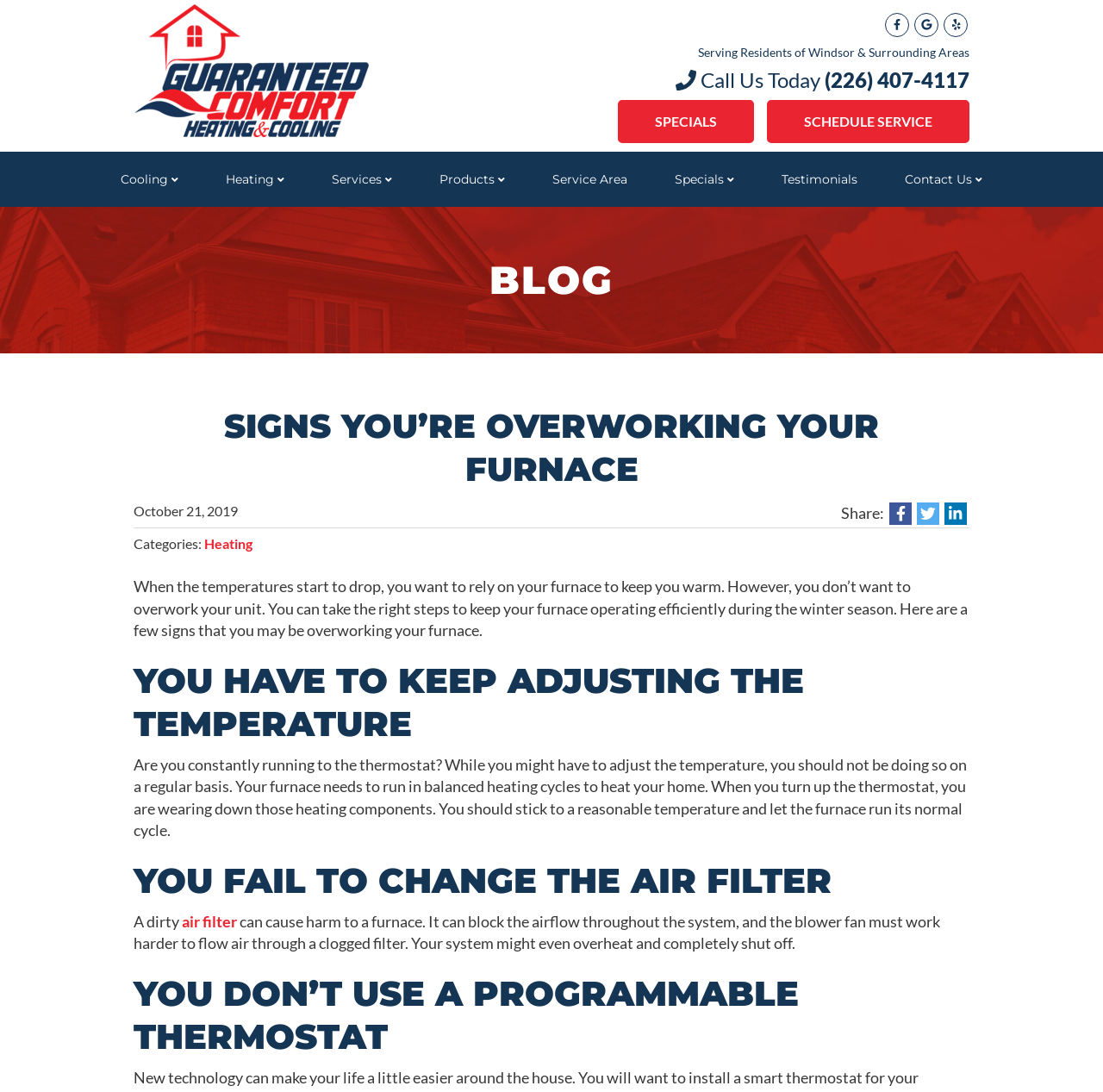Please specify the bounding box coordinates of the element that should be clicked to execute the given instruction: 'Read the blog post'. Ensure the coordinates are four float numbers between 0 and 1, expressed as [left, top, right, bottom].

[0.121, 0.371, 0.879, 0.45]